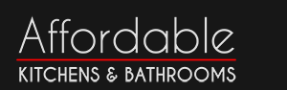Refer to the image and provide a thorough answer to this question:
What is the typography of the text 'Kitchens & Bathrooms'?

The typography of the text 'Kitchens & Bathrooms' is elegant because it is presented in a smaller size and maintains a consistent typography with the rest of the logo, conveying a sense of sophistication and style.